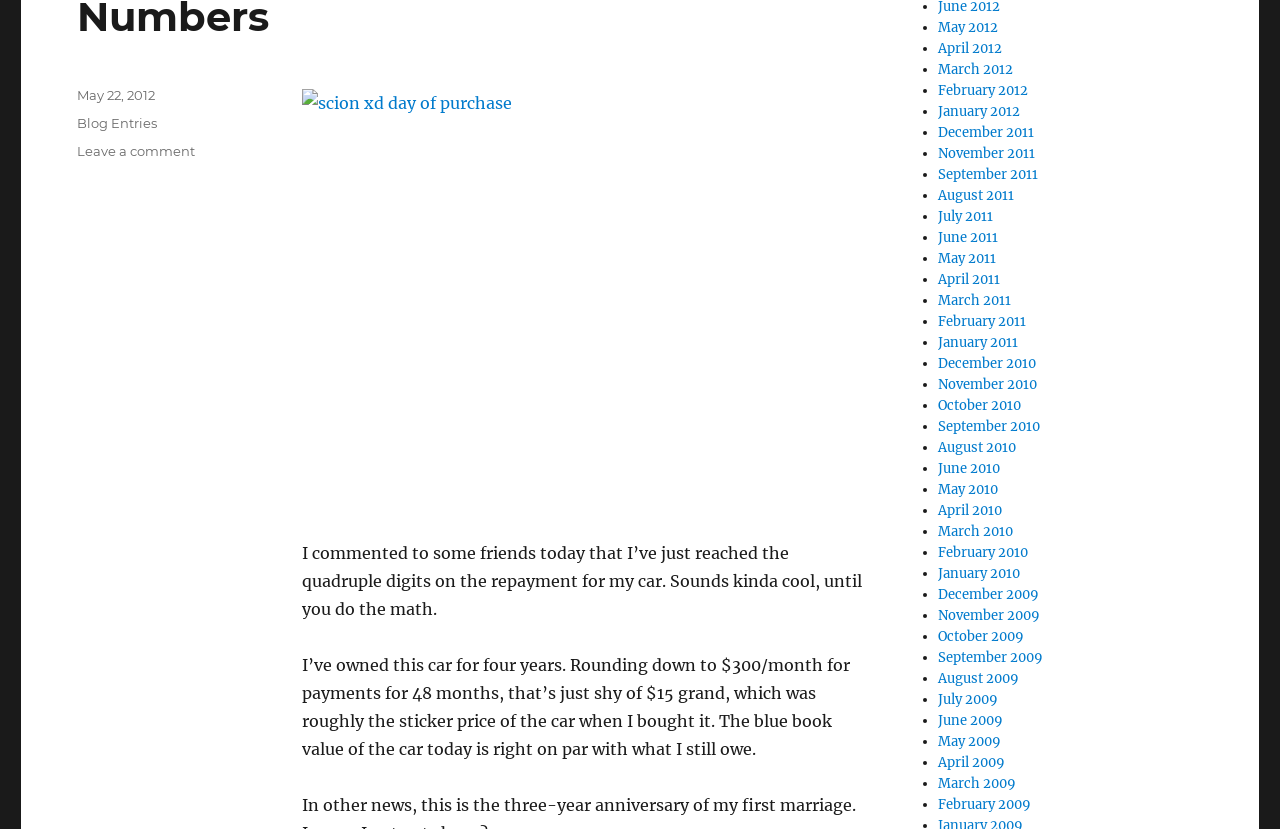What are the categories of blog posts listed?
Make sure to answer the question with a detailed and comprehensive explanation.

The categories of blog posts are listed in the footer section of the webpage, which includes 'Blog Entries' as one of the categories.